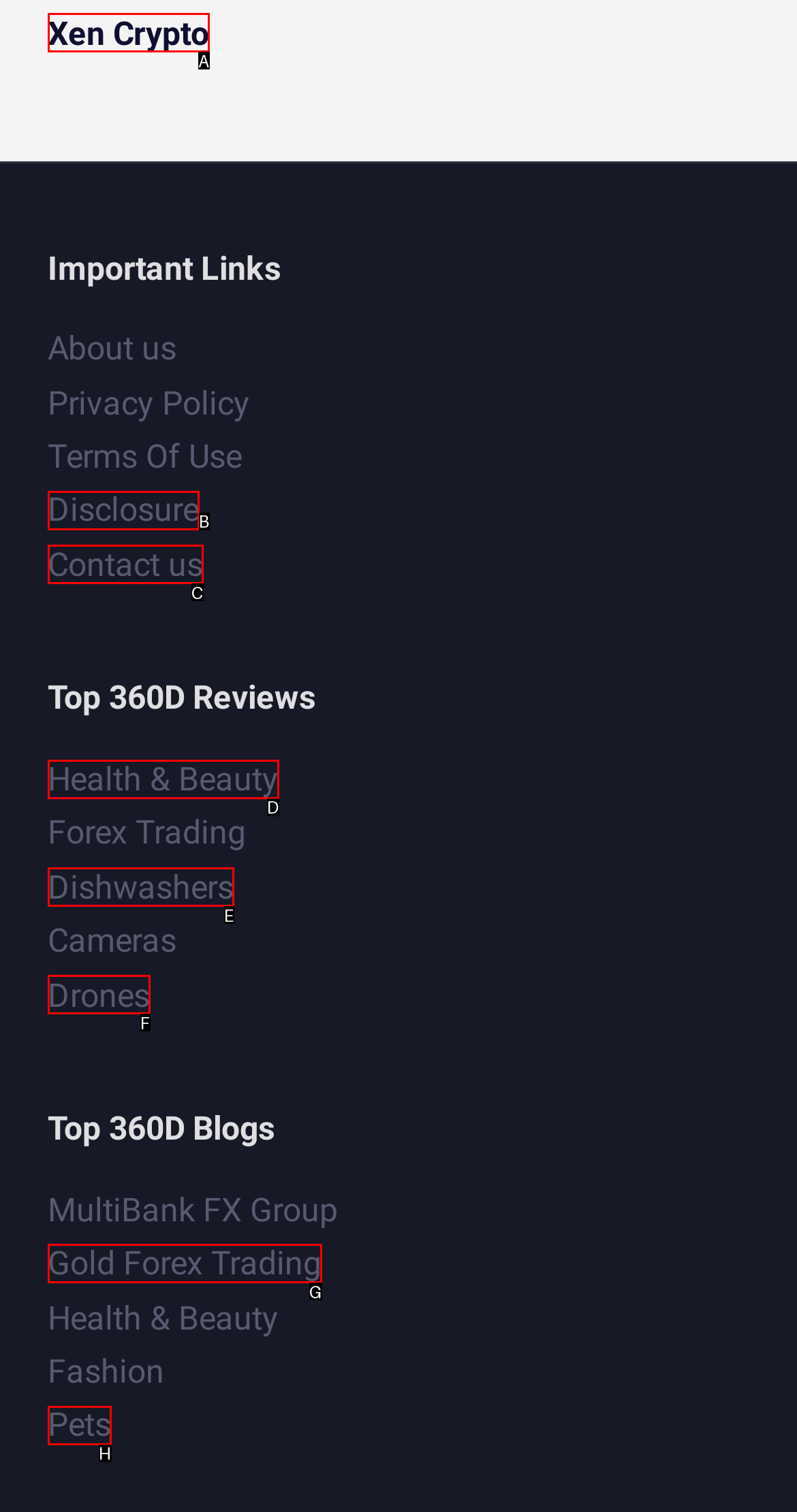Identify the letter of the UI element that fits the description: Gold Forex Trading
Respond with the letter of the option directly.

G